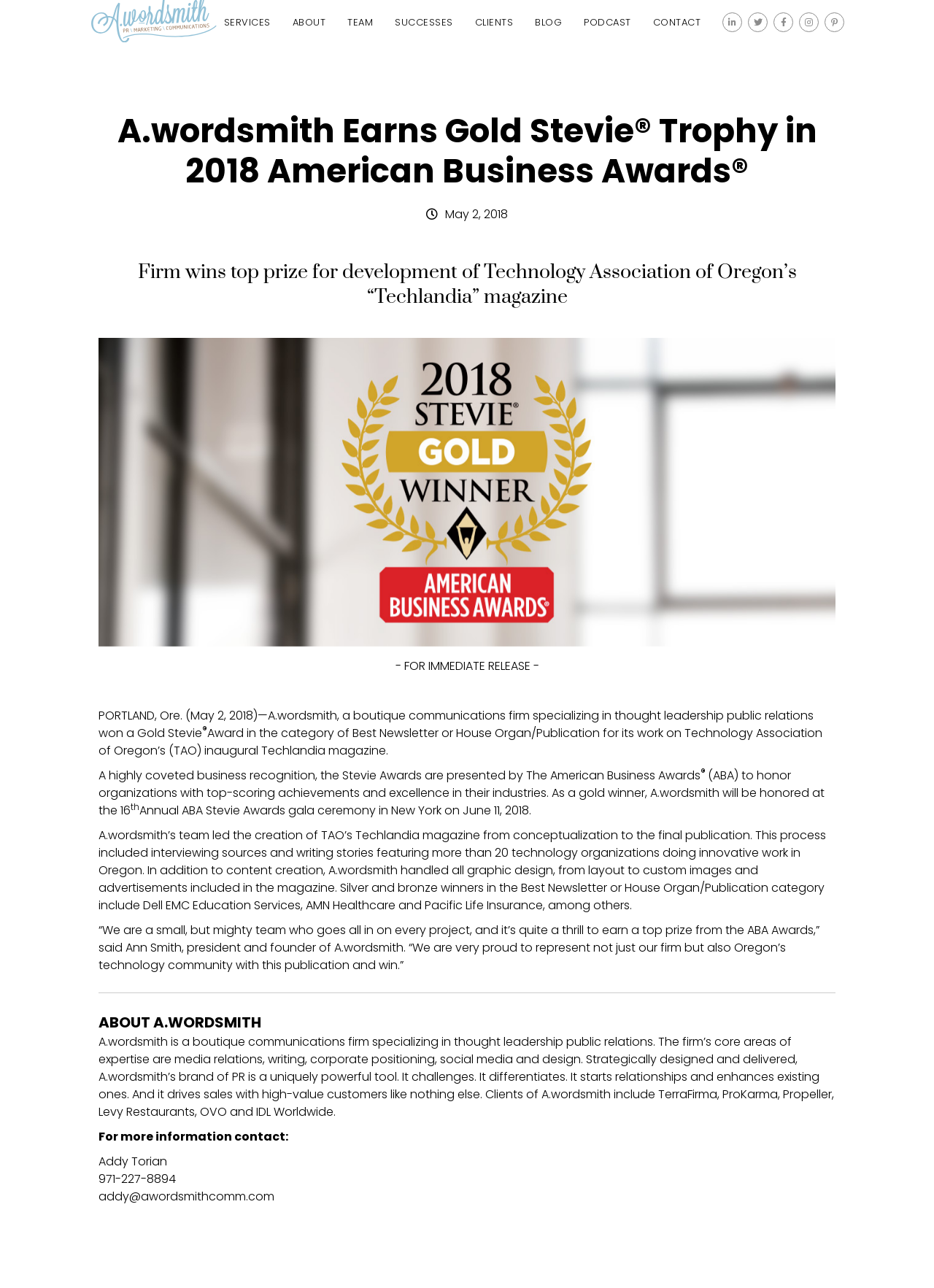What is the date of the ABA Stevie Awards gala ceremony?
Please provide a comprehensive answer based on the visual information in the image.

I found the answer by reading the article on the webpage, which mentions that A.wordsmith will be honored at the 16th Annual ABA Stevie Awards gala ceremony in New York on June 11, 2018.